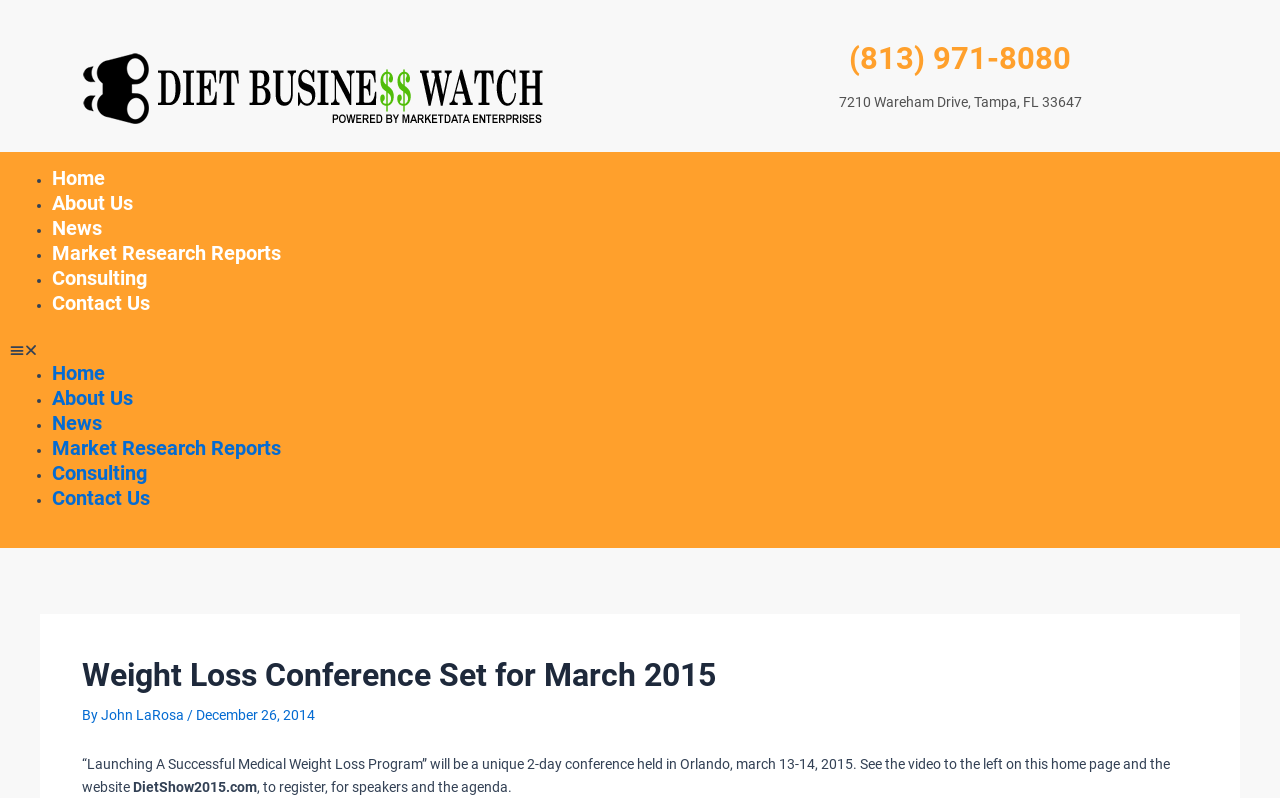Please give a concise answer to this question using a single word or phrase: 
What is the phone number of Diet Business Watch?

(813) 971-8080